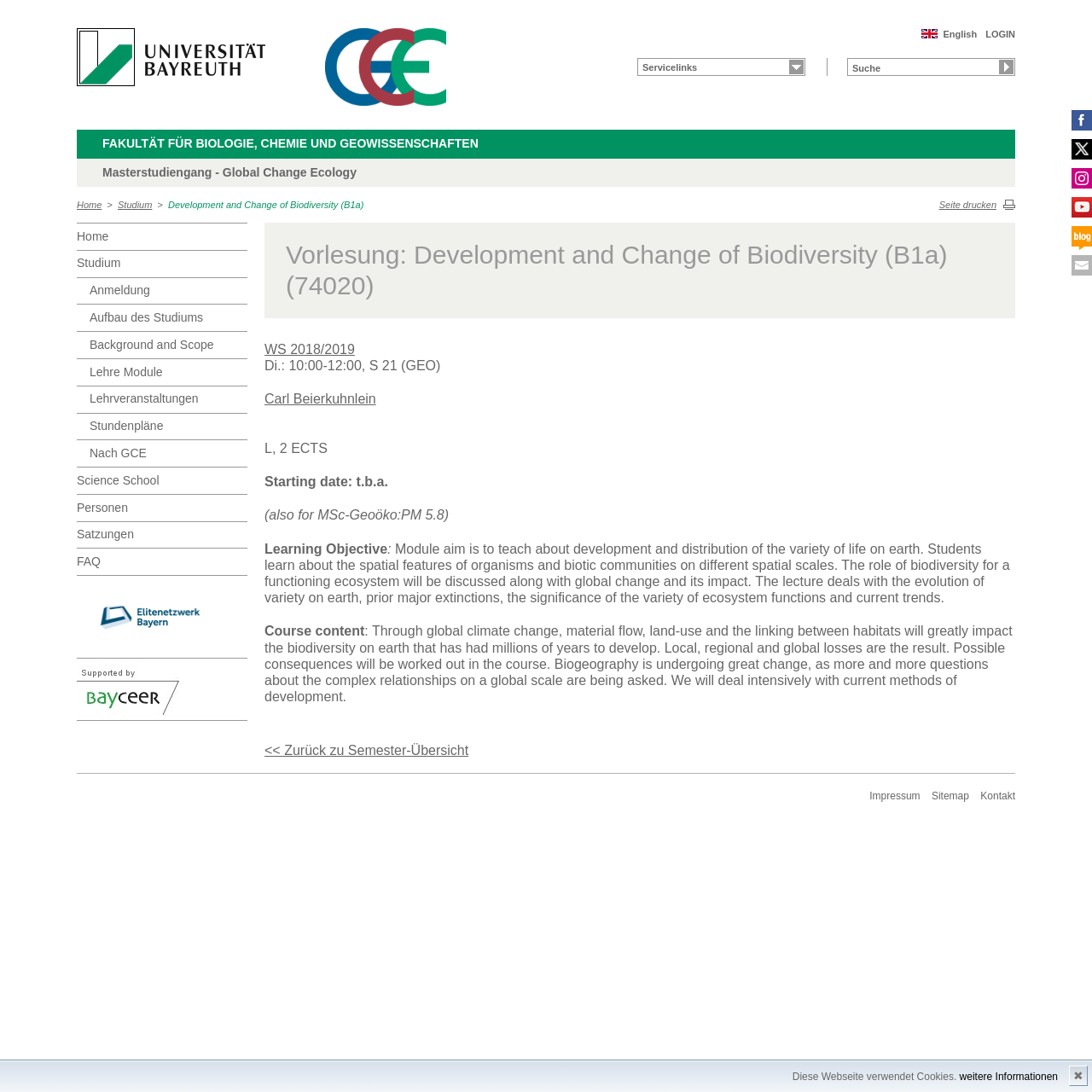Answer in one word or a short phrase: 
What is the topic of the lecture?

Development and Change of Biodiversity